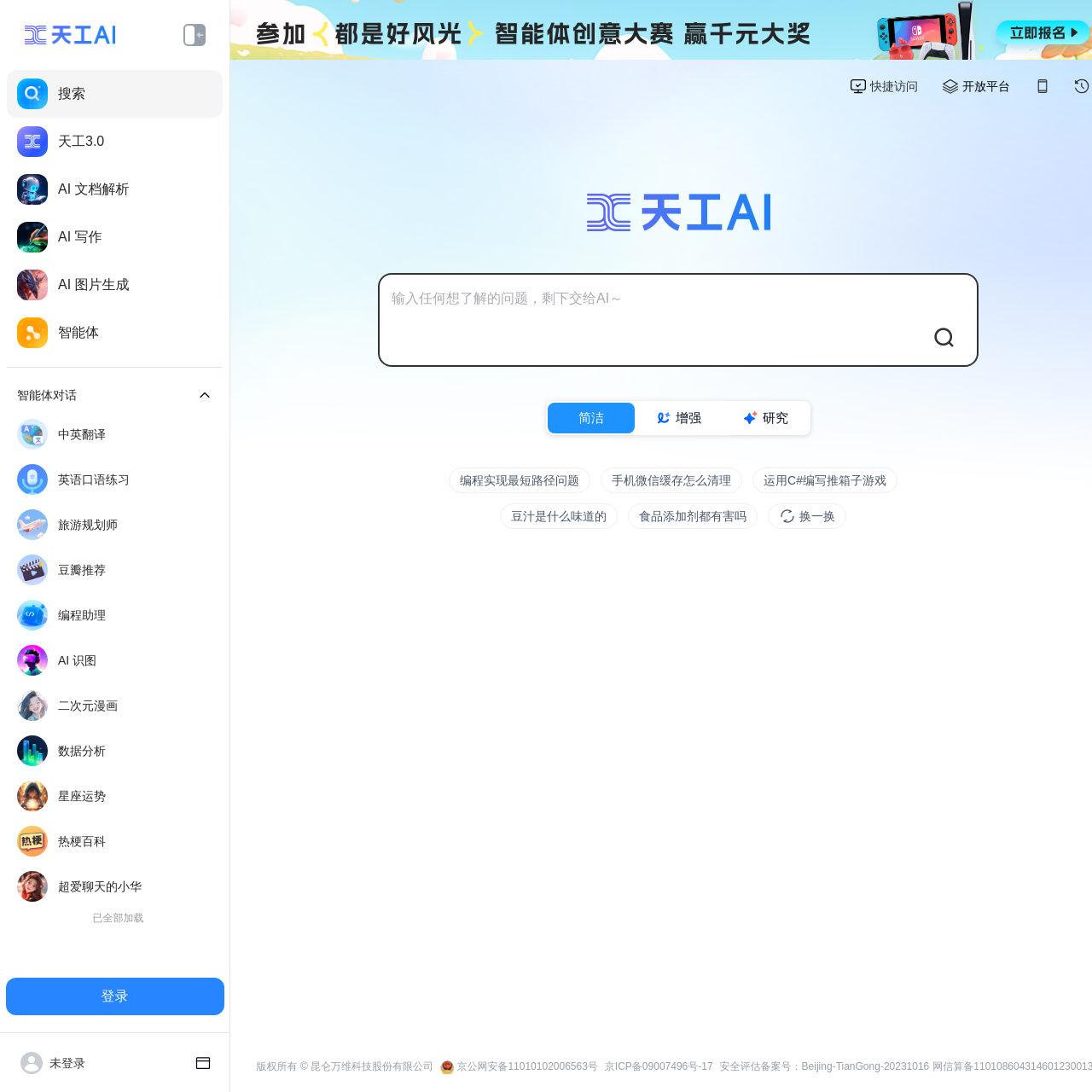Find the bounding box coordinates corresponding to the UI element with the description: "搜索". The coordinates should be formatted as [left, top, right, bottom], with values as floats between 0 and 1.

[0.006, 0.064, 0.204, 0.108]